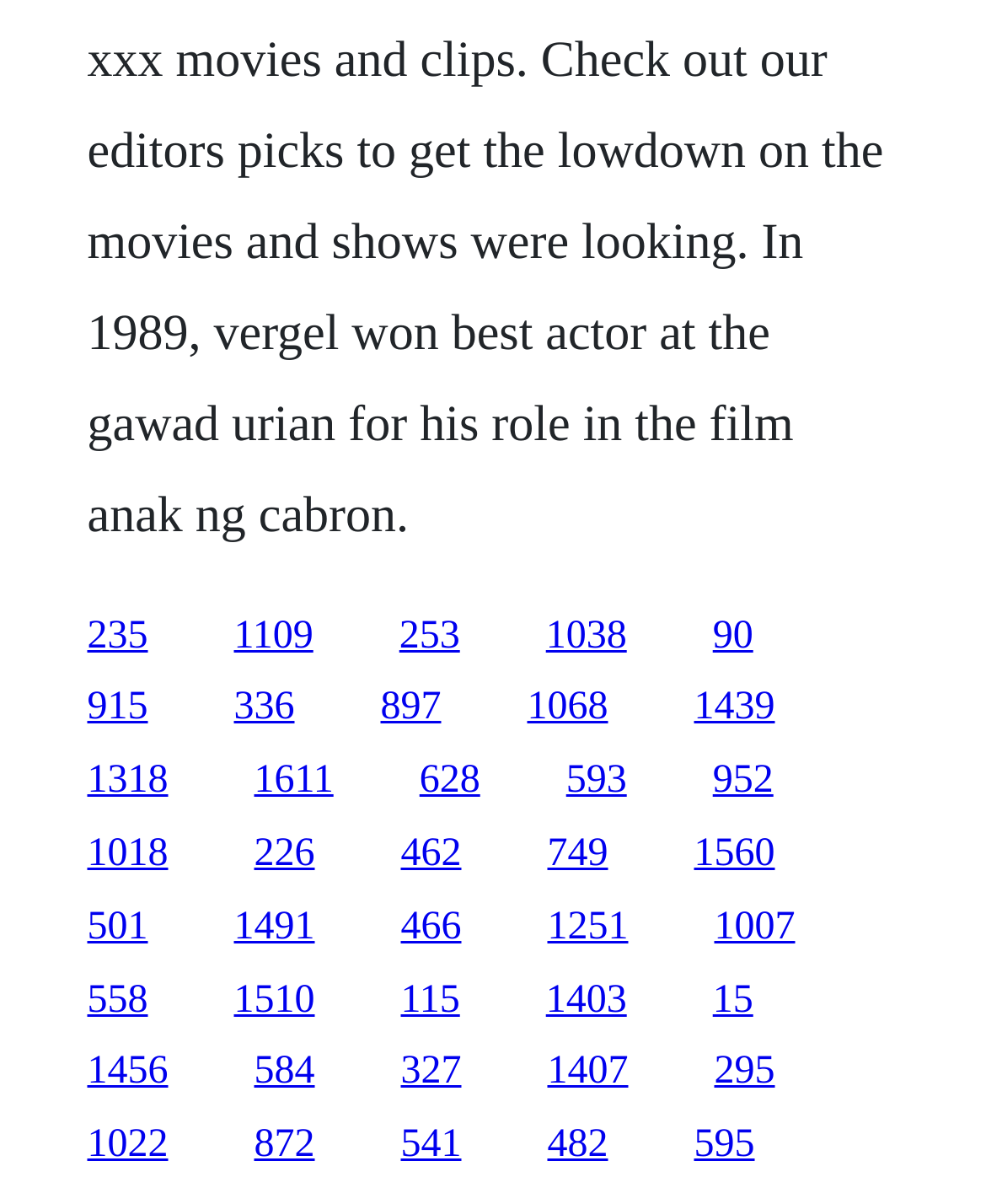How many links are in the top half of the webpage?
Respond to the question with a well-detailed and thorough answer.

I analyzed the y1 and y2 coordinates of all link elements and counted the number of links with y2 coordinates less than 0.5, which indicates they are in the top half of the webpage. There are 15 links in the top half.